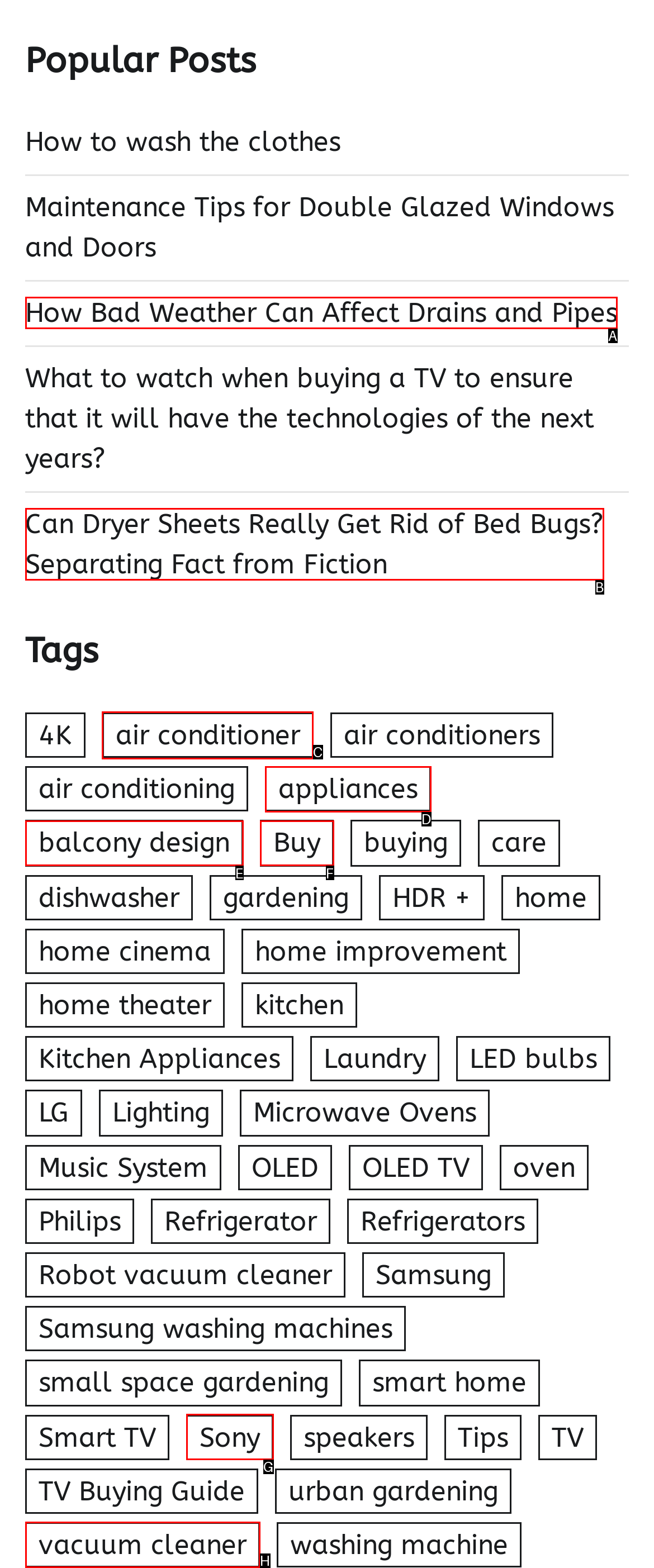Tell me which one HTML element I should click to complete the following task: View 'air conditioner' related posts Answer with the option's letter from the given choices directly.

C